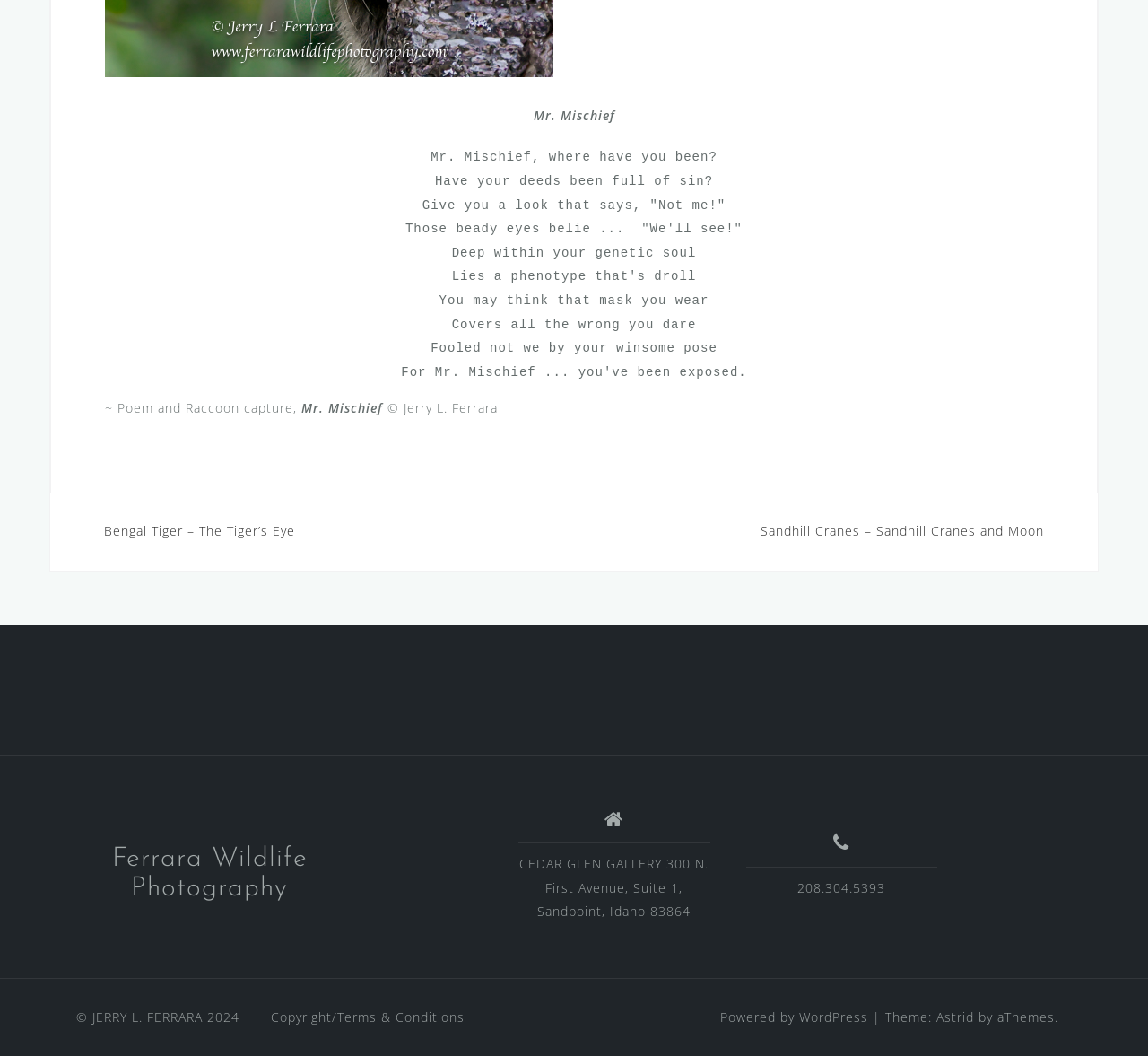Please find the bounding box for the following UI element description. Provide the coordinates in (top-left x, top-left y, bottom-right x, bottom-right y) format, with values between 0 and 1: © JERRY L. FERRARA 2024

[0.066, 0.955, 0.209, 0.971]